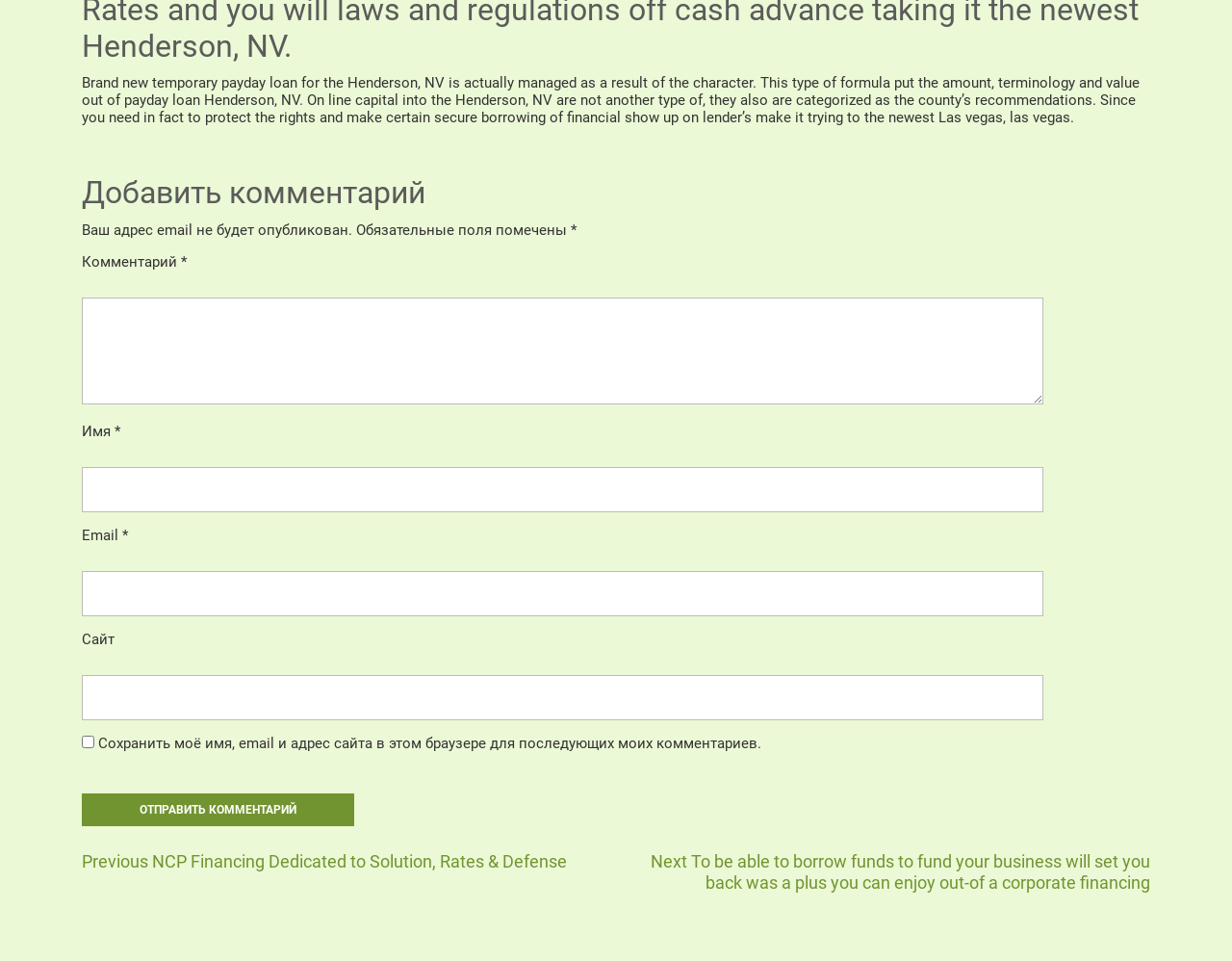Answer the following query with a single word or phrase:
What is the purpose of the webpage?

Commenting on a post